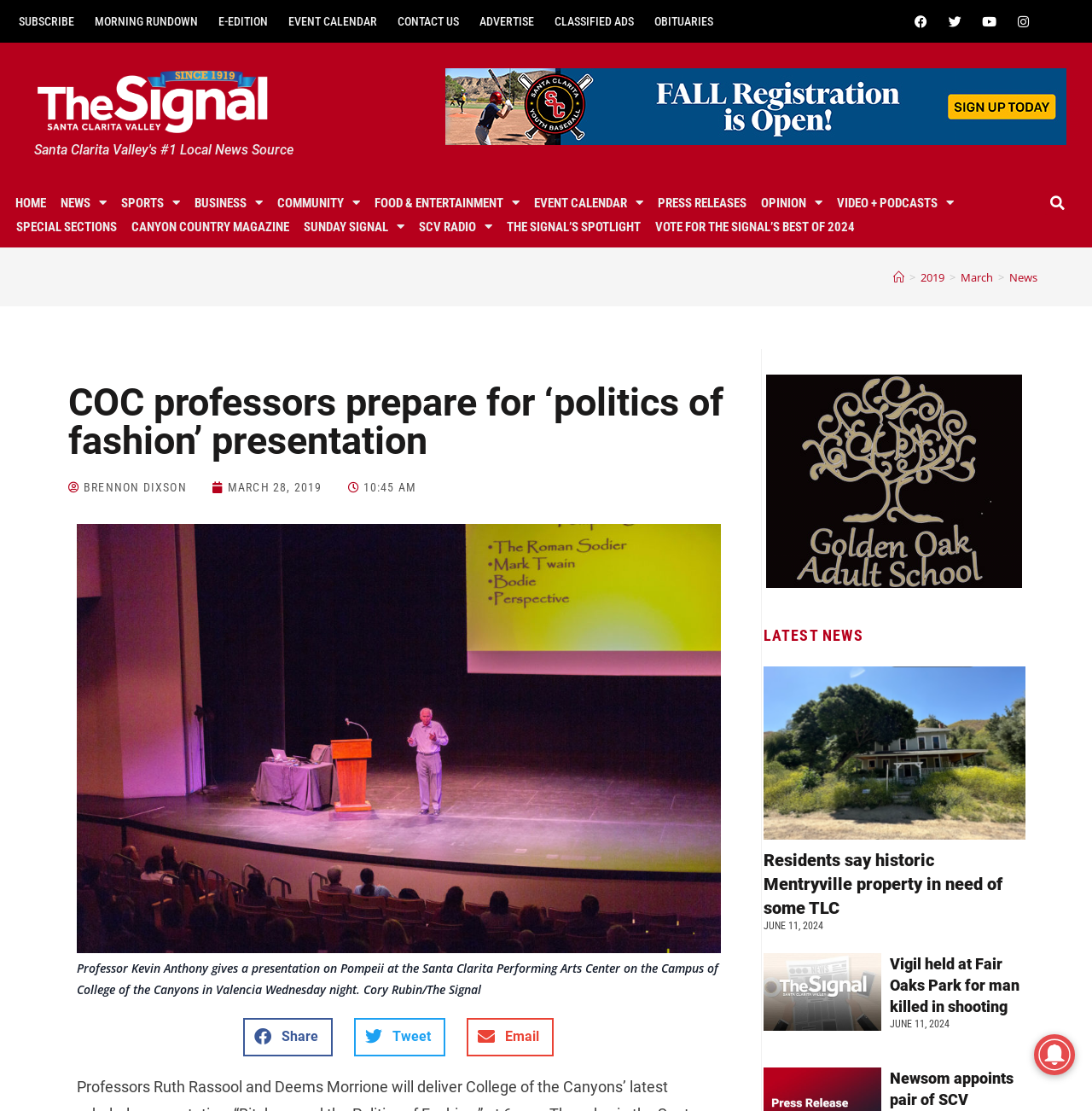What is the date of the news article about COC professors preparing for a presentation?
Provide a short answer using one word or a brief phrase based on the image.

MARCH 28, 2019